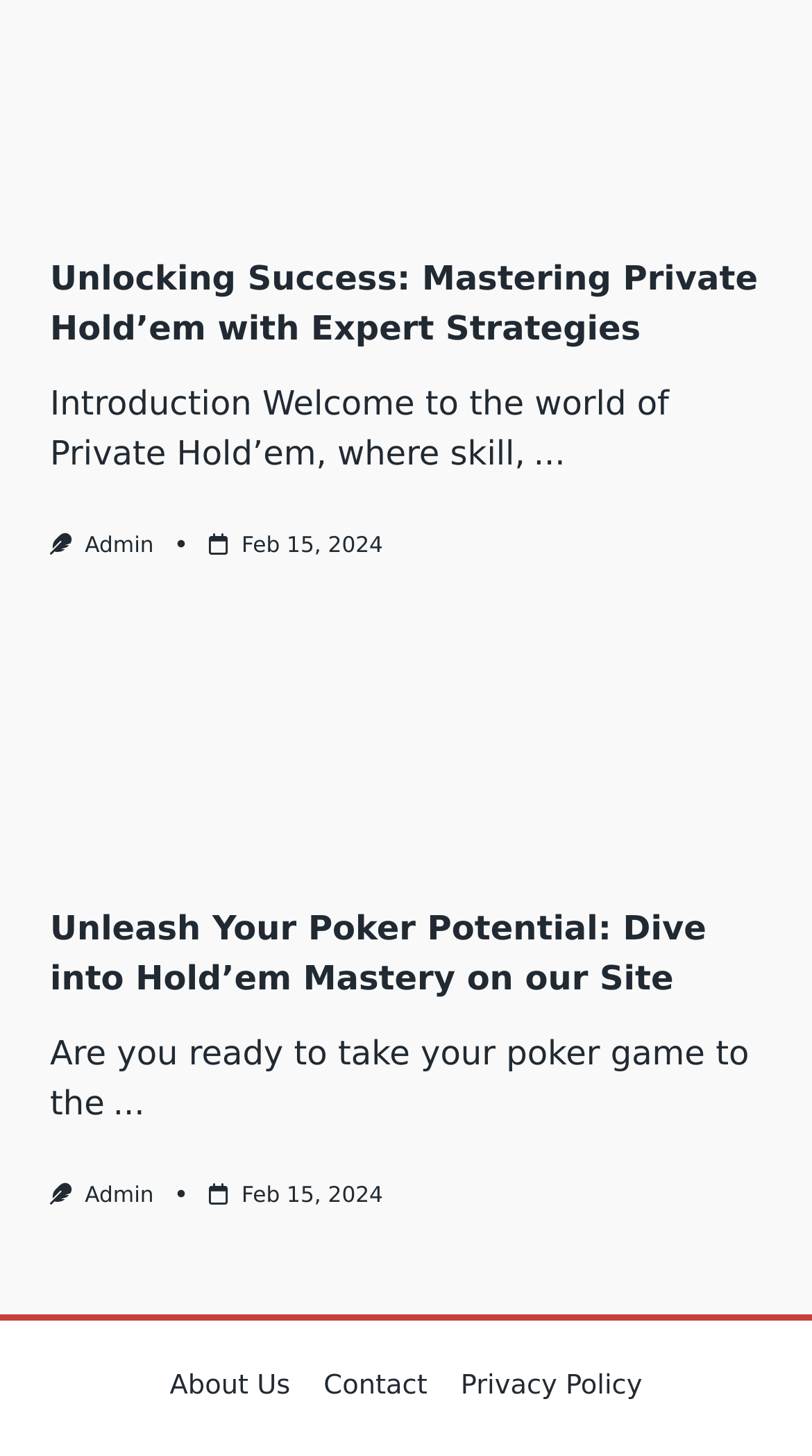What is the name of the website?
Please give a detailed answer to the question using the information shown in the image.

The name of the website can be determined by looking at the link 'Hold'em site' which appears in the article section, suggesting that the website is related to Hold'em.